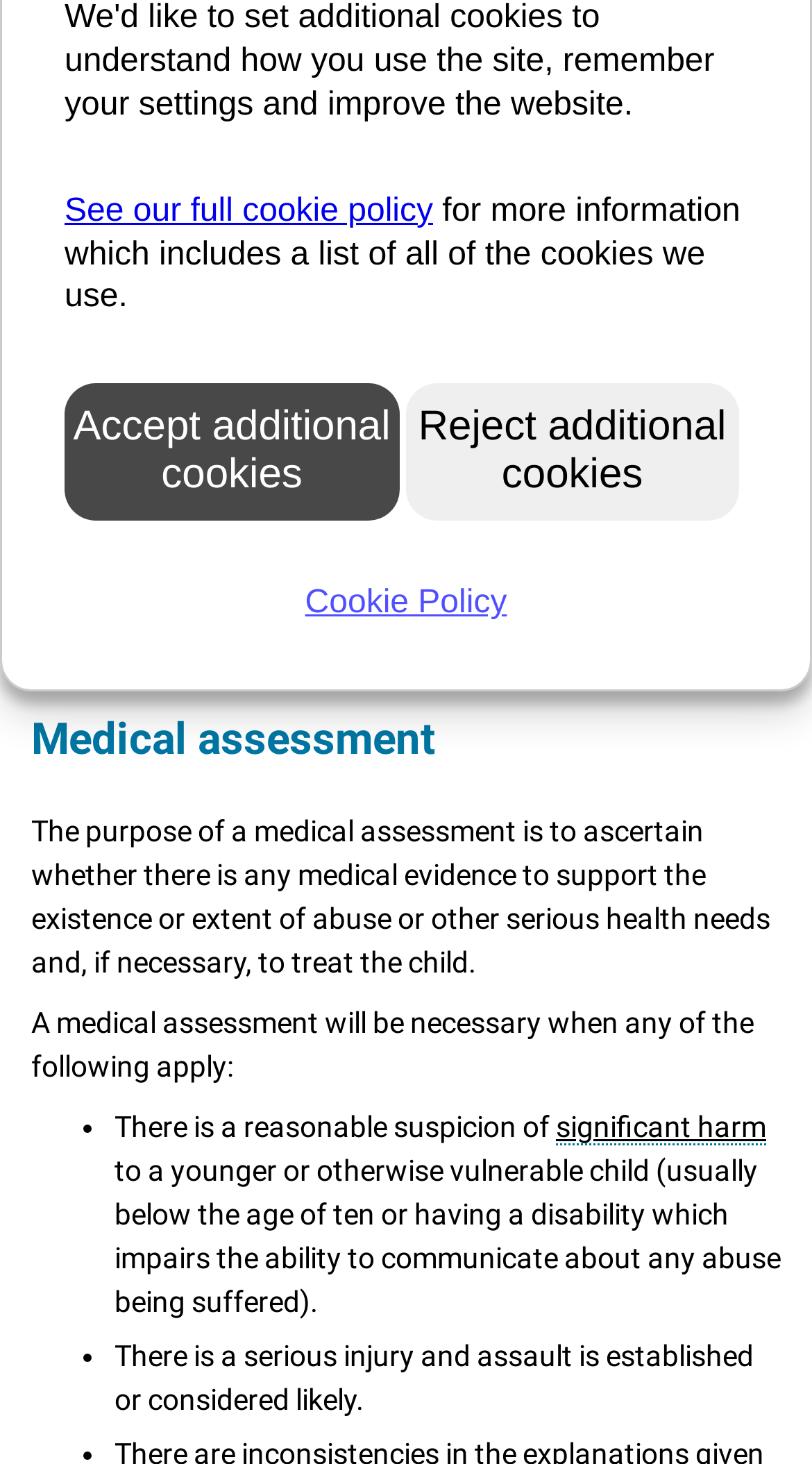For the following element description, predict the bounding box coordinates in the format (top-left x, top-left y, bottom-right x, bottom-right y). All values should be floating point numbers between 0 and 1. Description: Reject additional cookies

[0.499, 0.262, 0.911, 0.356]